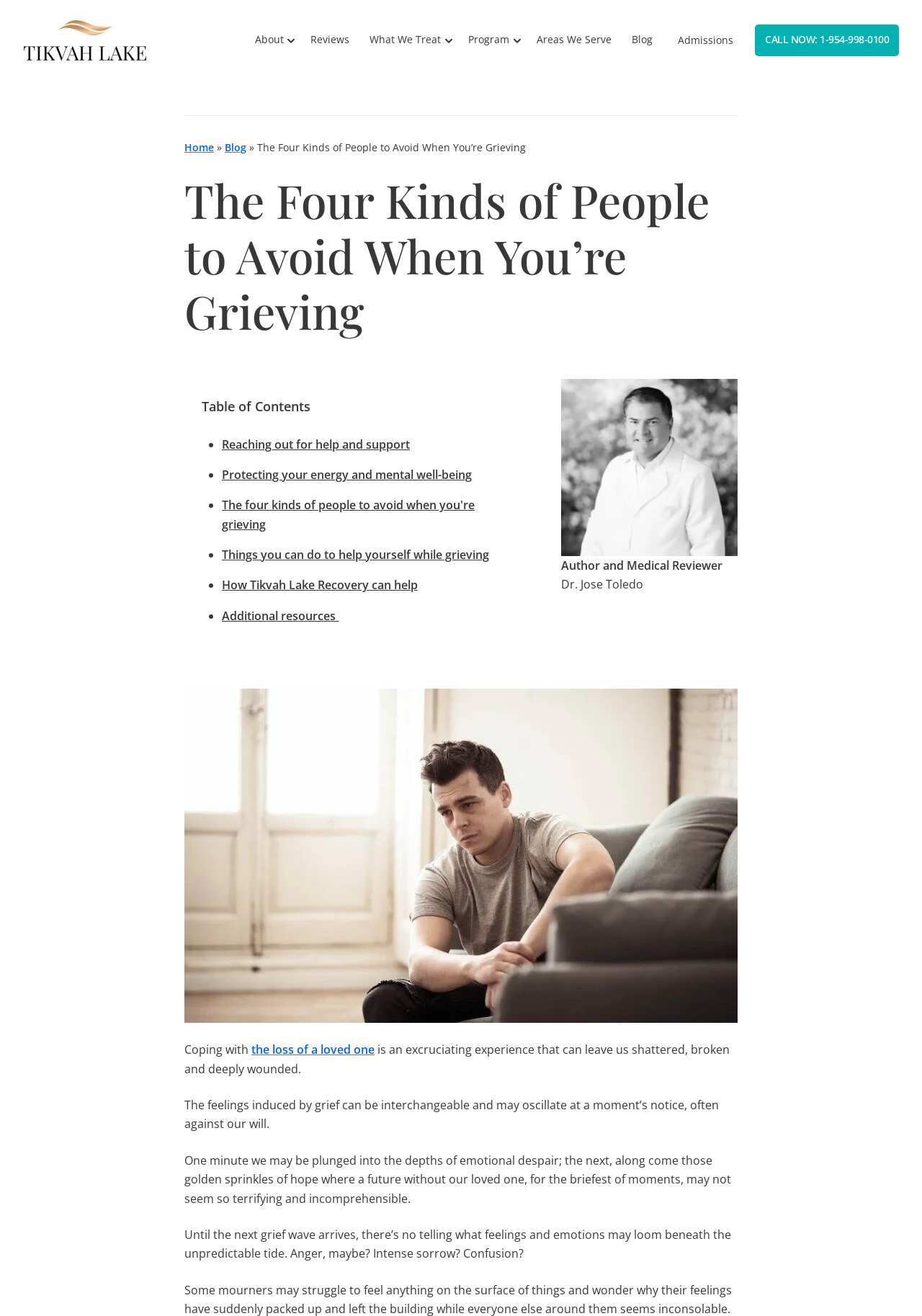What is the name of the organization?
Provide a fully detailed and comprehensive answer to the question.

I found the answer by looking at the top navigation bar, where I saw a link with the text 'Tikvah Lake Florida'. This suggests that Tikvah Lake is the name of the organization.